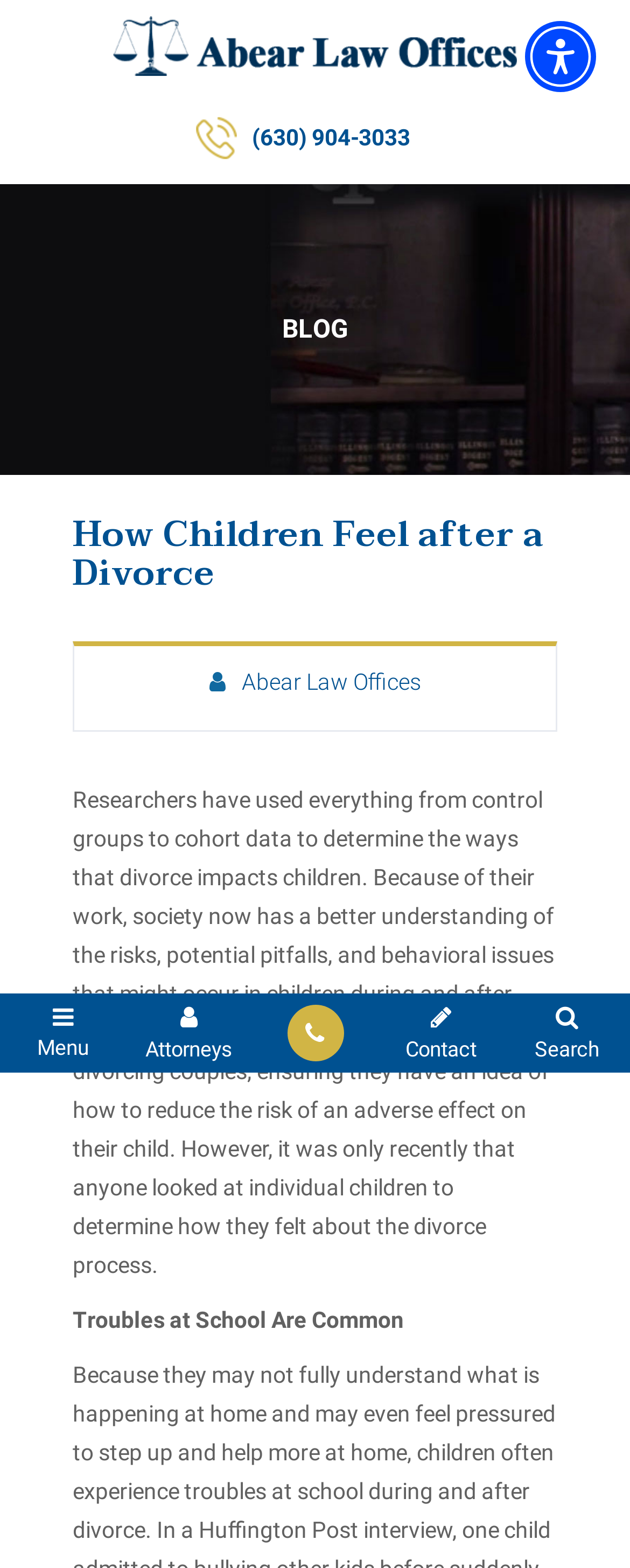What is the phone number on the webpage?
Look at the screenshot and give a one-word or phrase answer.

(630) 904-3033